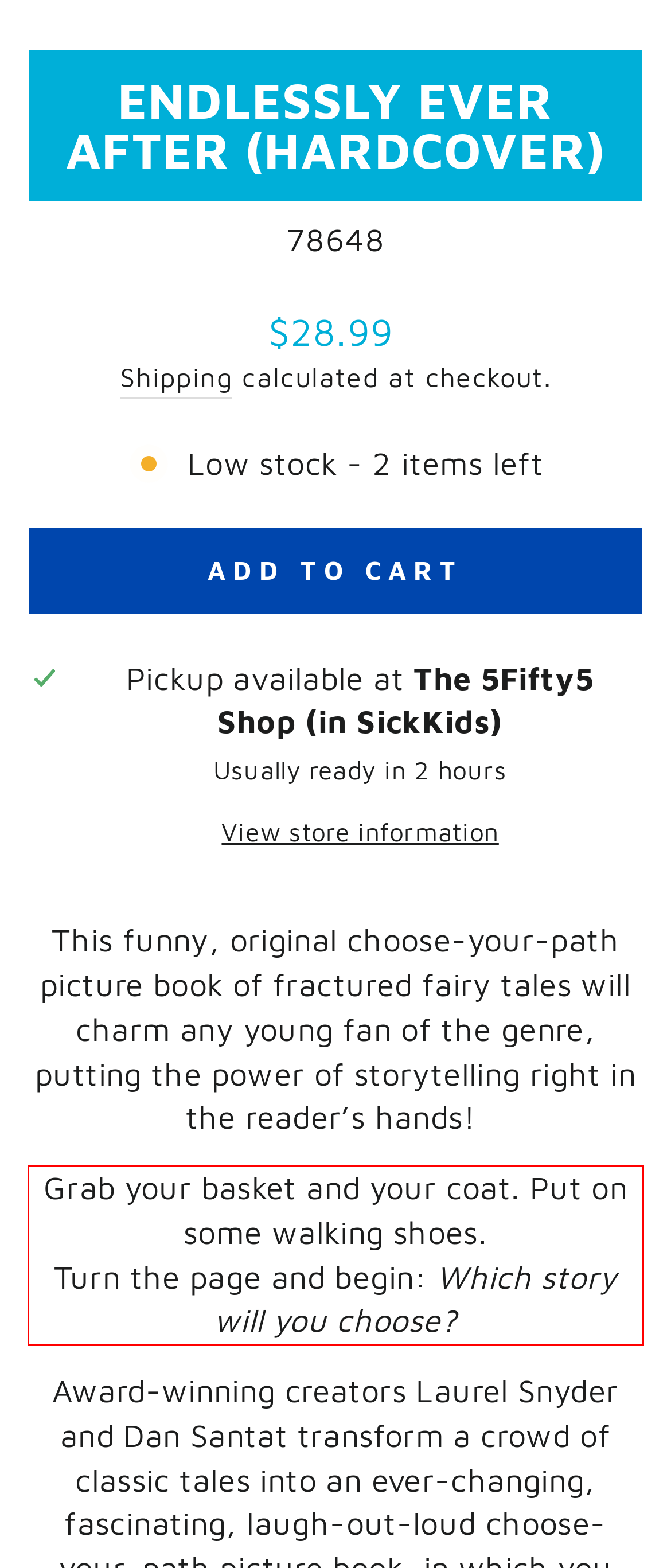Please examine the screenshot of the webpage and read the text present within the red rectangle bounding box.

Grab your basket and your coat. Put on some walking shoes. Turn the page and begin: Which story will you choose?